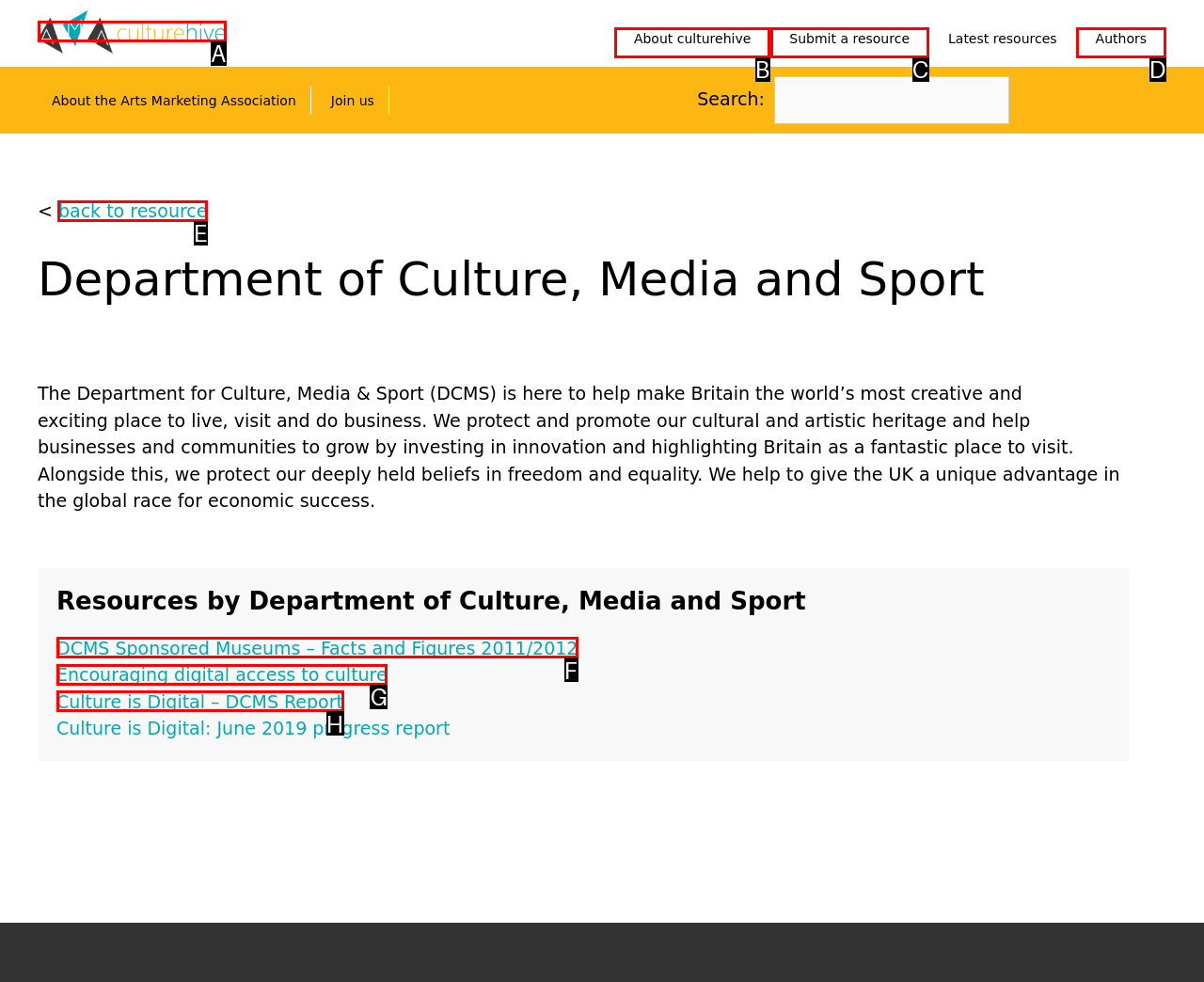Given the description: Encouraging digital access to culture, determine the corresponding lettered UI element.
Answer with the letter of the selected option.

G